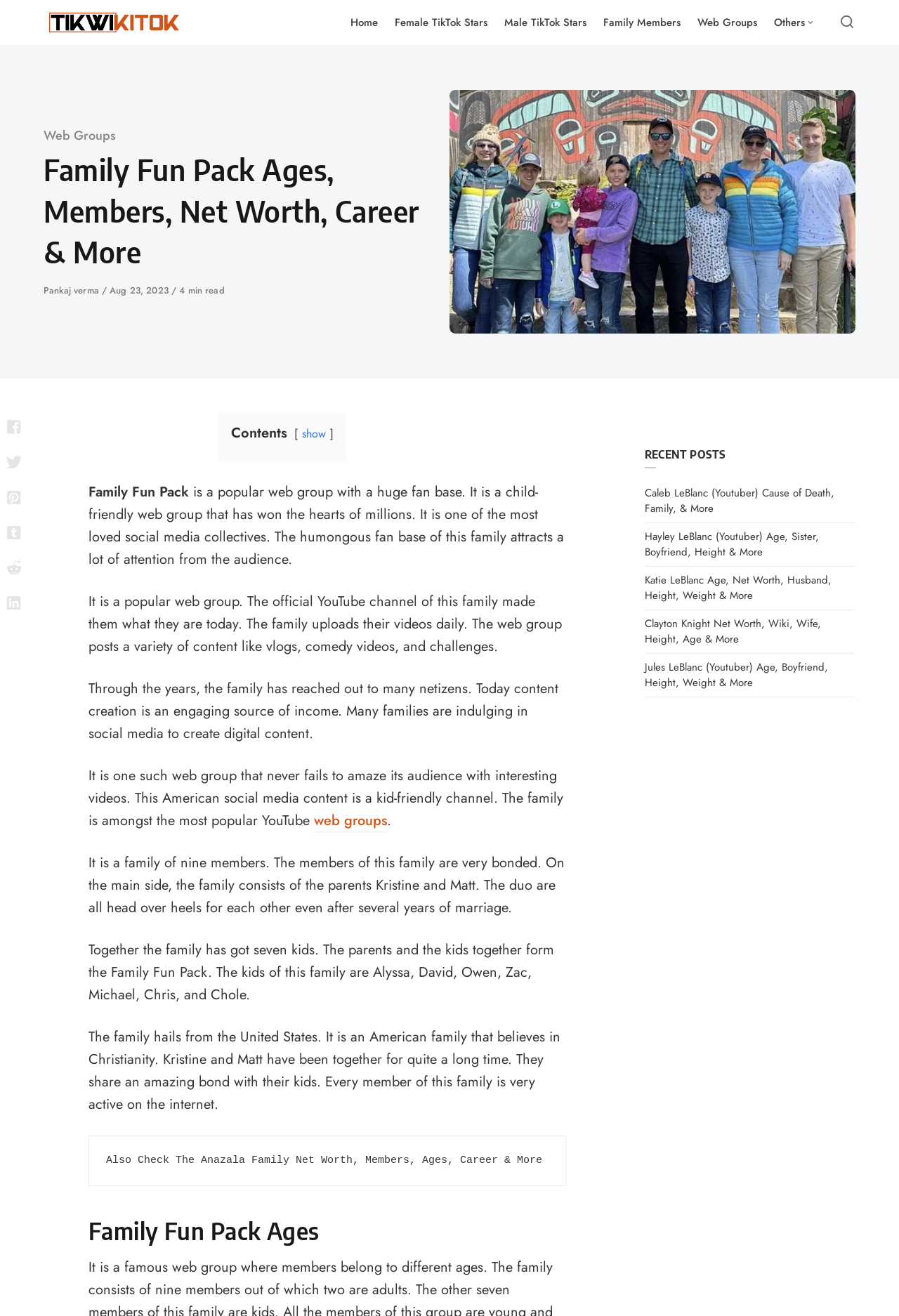Determine the bounding box coordinates of the element that should be clicked to execute the following command: "Click on the 'Kamia Harris: The Future Of R&B' link".

None